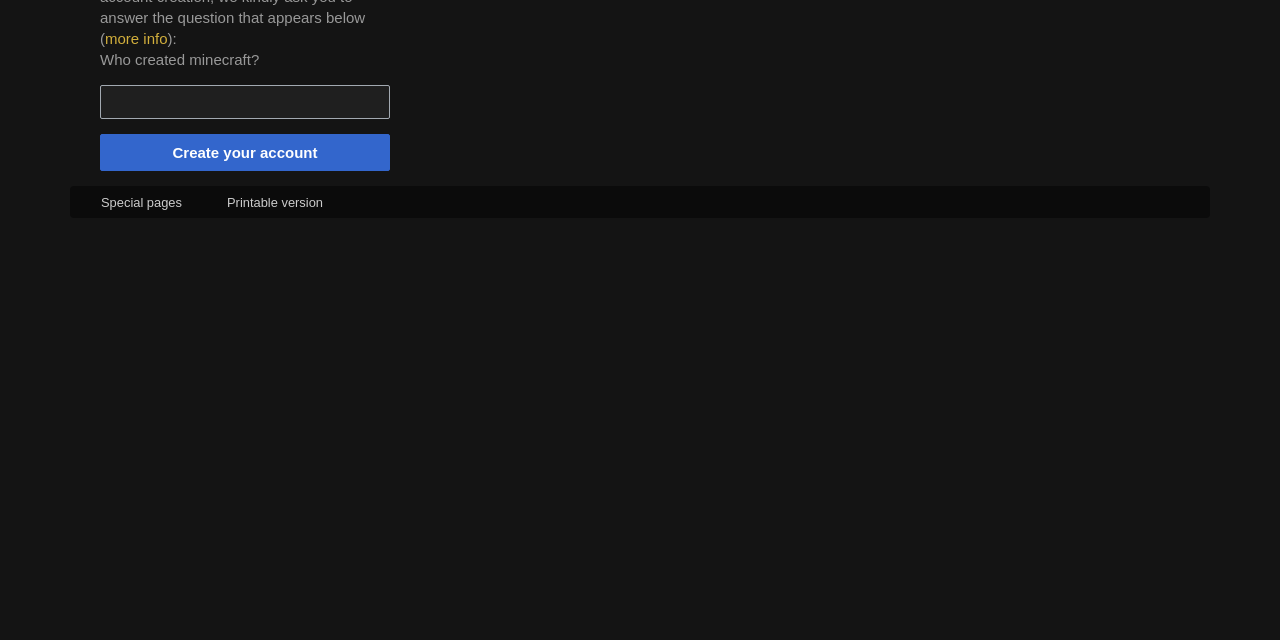Find the bounding box coordinates for the element described here: "name="captchaWord"".

[0.078, 0.132, 0.305, 0.186]